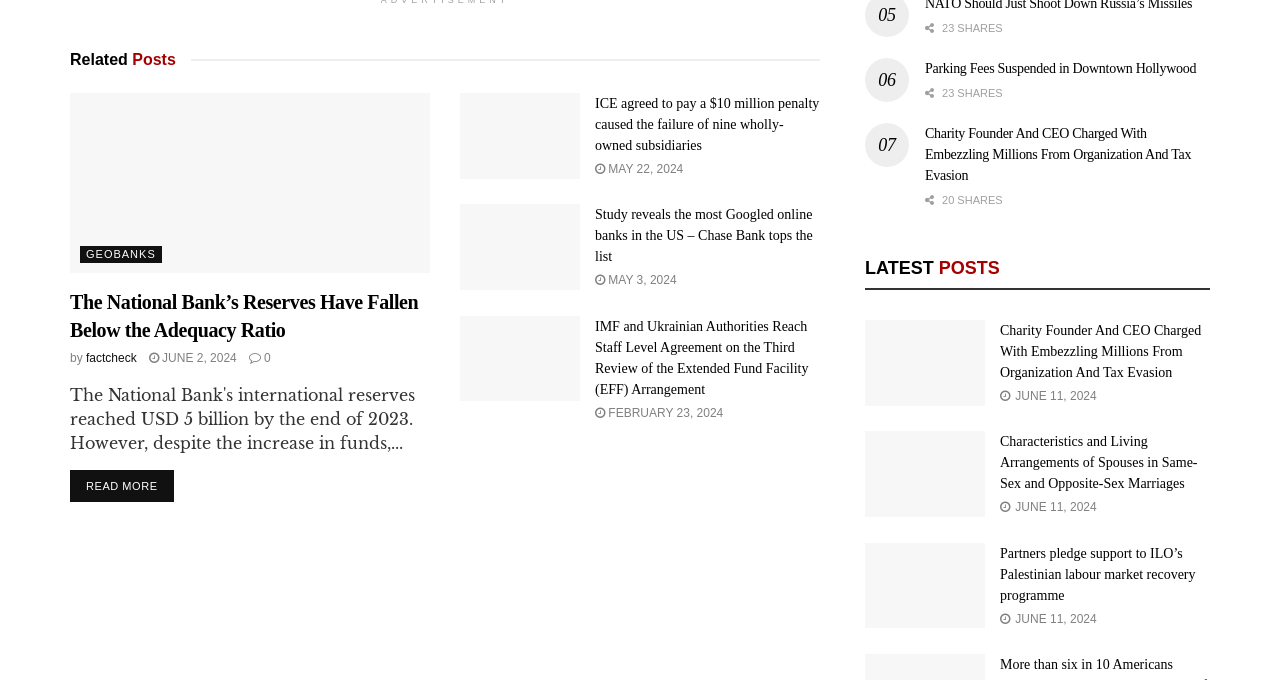Respond with a single word or phrase to the following question:
What is the date of the 'Partners pledge support to ILO’s Palestinian labour market recovery programme' article?

JUNE 11, 2024